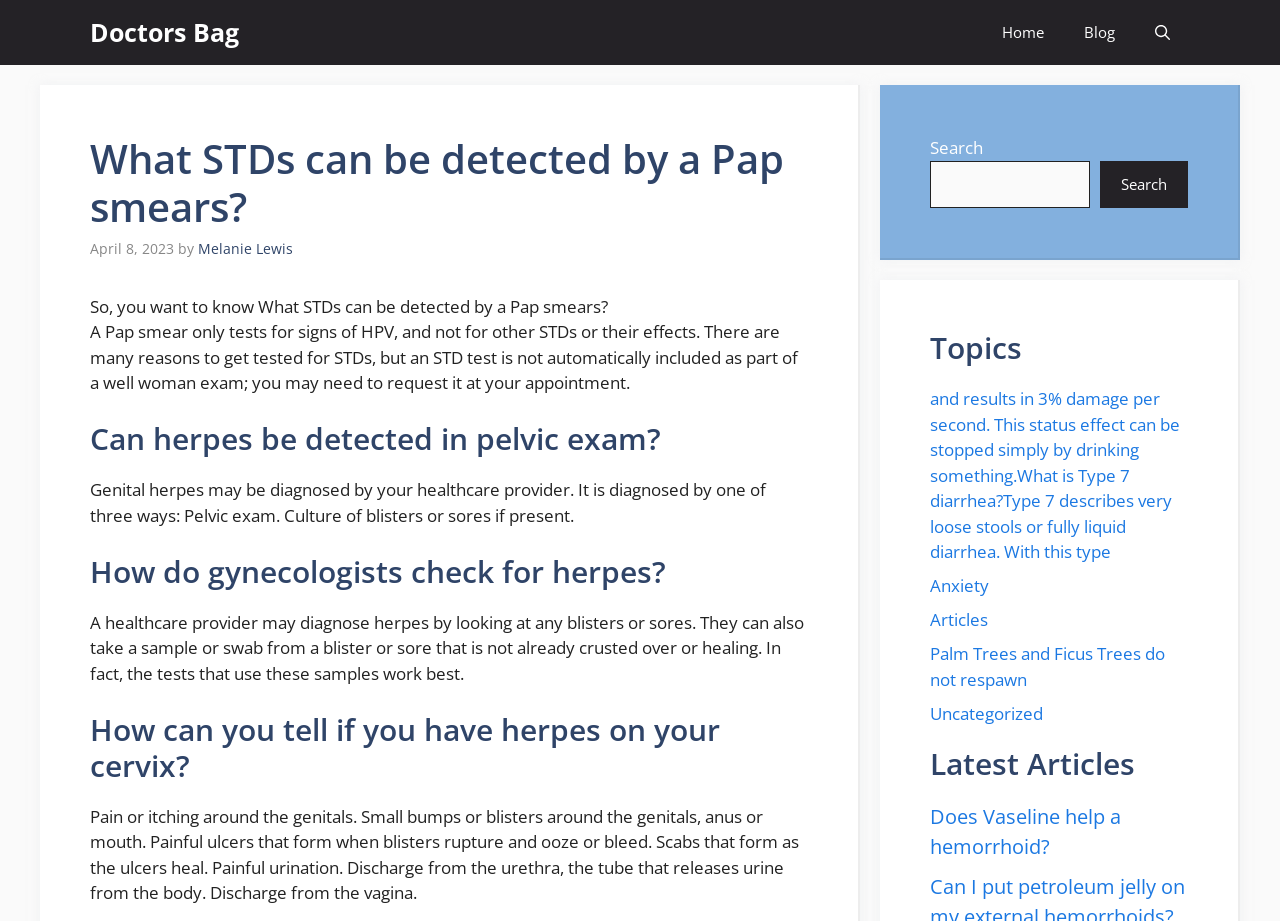Identify the bounding box for the UI element specified in this description: "Melanie Lewis". The coordinates must be four float numbers between 0 and 1, formatted as [left, top, right, bottom].

[0.155, 0.26, 0.229, 0.28]